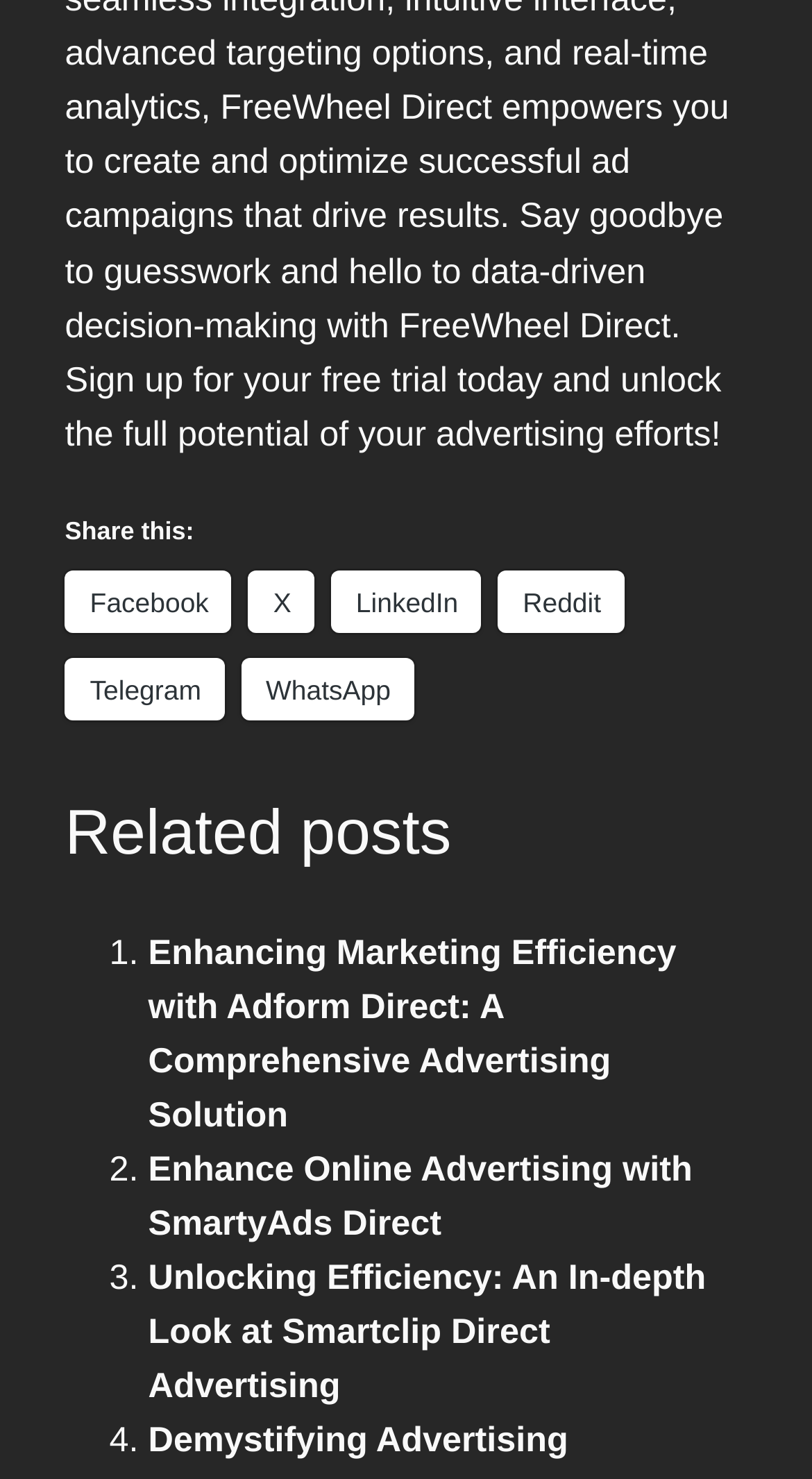Find and specify the bounding box coordinates that correspond to the clickable region for the instruction: "Read related post about Enhance Online Advertising with SmartyAds Direct".

[0.183, 0.777, 0.853, 0.841]